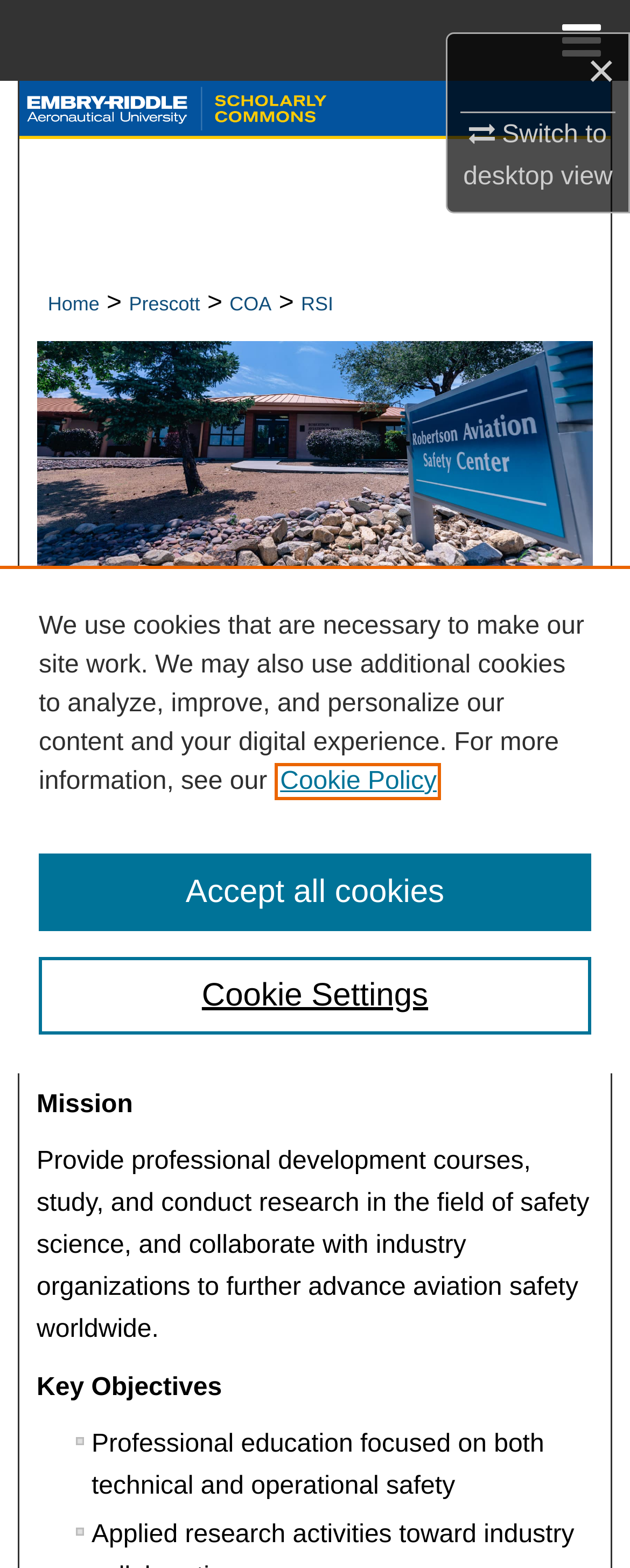Where is the institute located?
Give a detailed response to the question by analyzing the screenshot.

I found the answer by looking at the breadcrumb navigation, which shows 'Home > Prescott > COA > RSI', indicating that the institute is located in Prescott, Arizona.